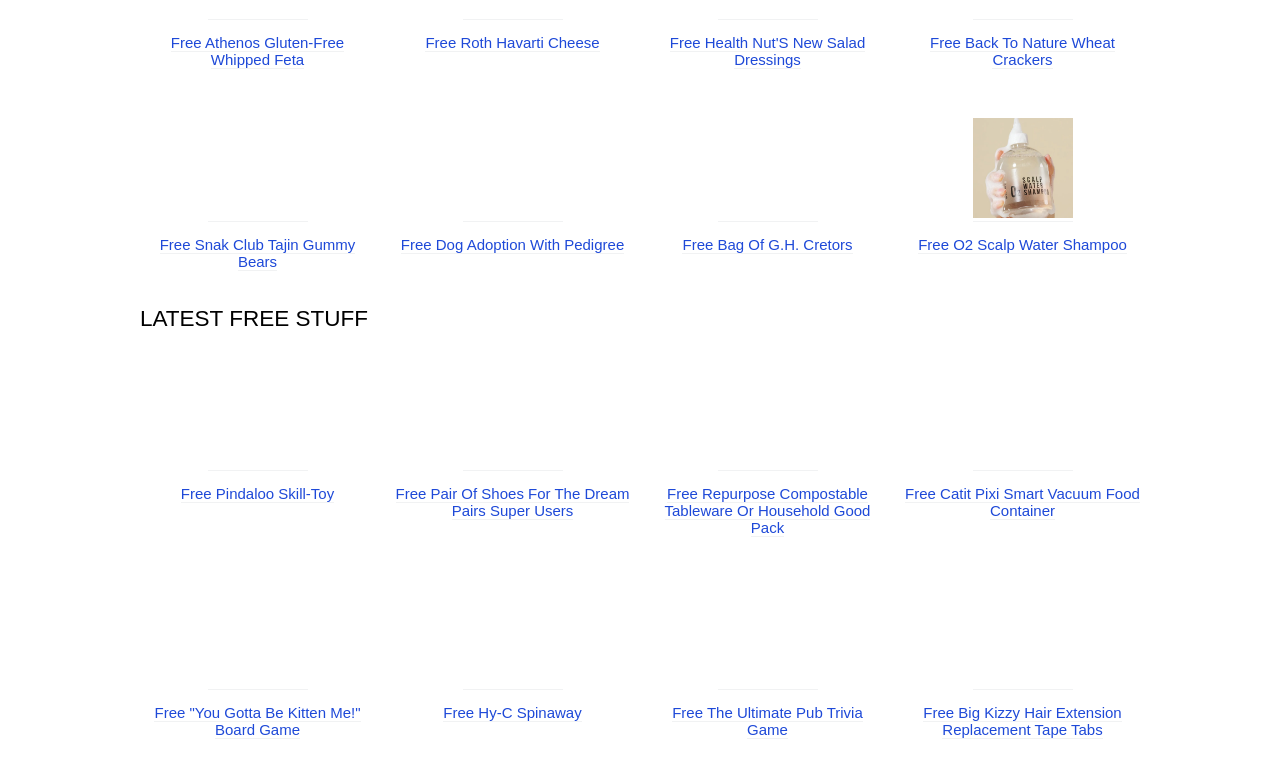What is the category of free items listed?
Please provide an in-depth and detailed response to the question.

Based on the webpage, I can see a list of links with titles such as 'Free Athenos Gluten-Free Whipped Feta', 'Free Roth Havarti Cheese', and so on. These titles suggest that the webpage is listing free items, hence the category is 'Free stuff'.